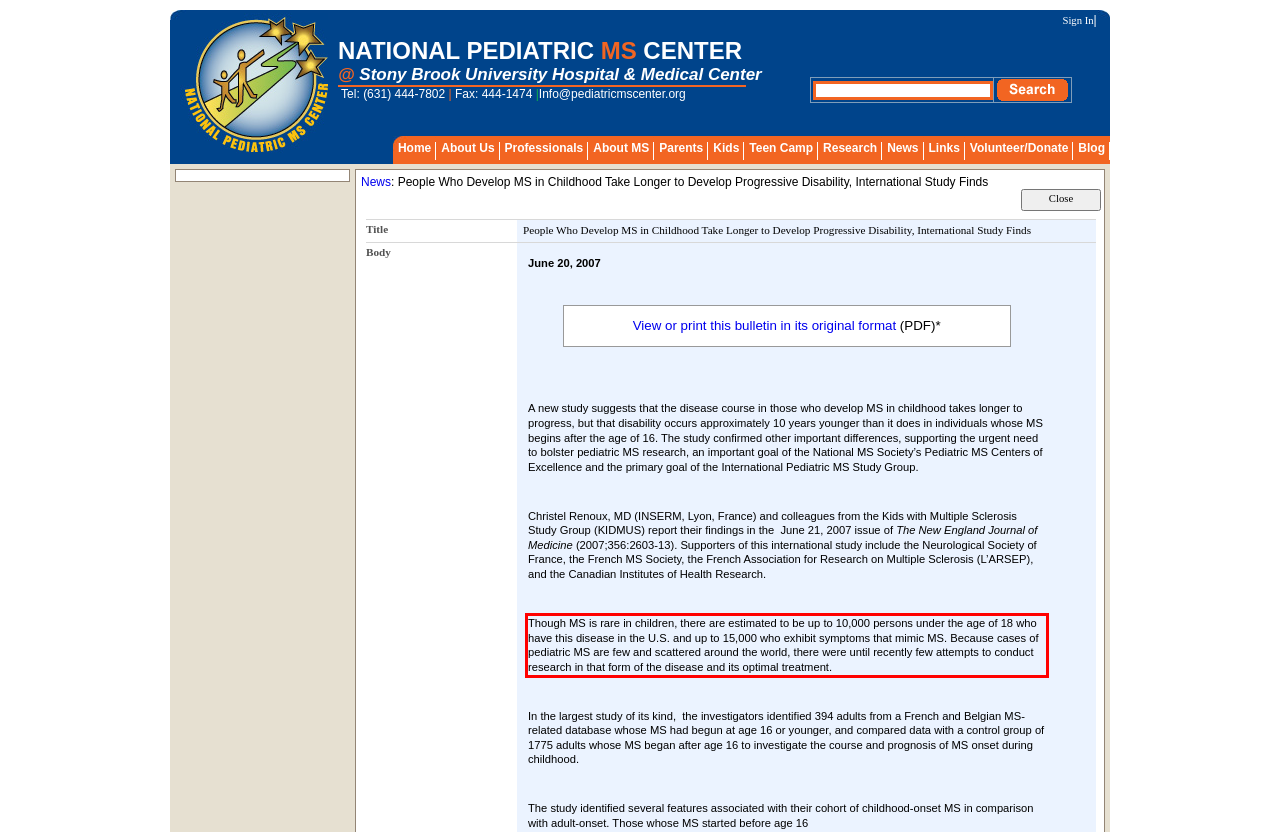Analyze the screenshot of the webpage and extract the text from the UI element that is inside the red bounding box.

Though MS is rare in children, there are estimated to be up to 10,000 persons under the age of 18 who have this disease in the U.S. and up to 15,000 who exhibit symptoms that mimic MS. Because cases of pediatric MS are few and scattered around the world, there were until recently few attempts to conduct research in that form of the disease and its optimal treatment.